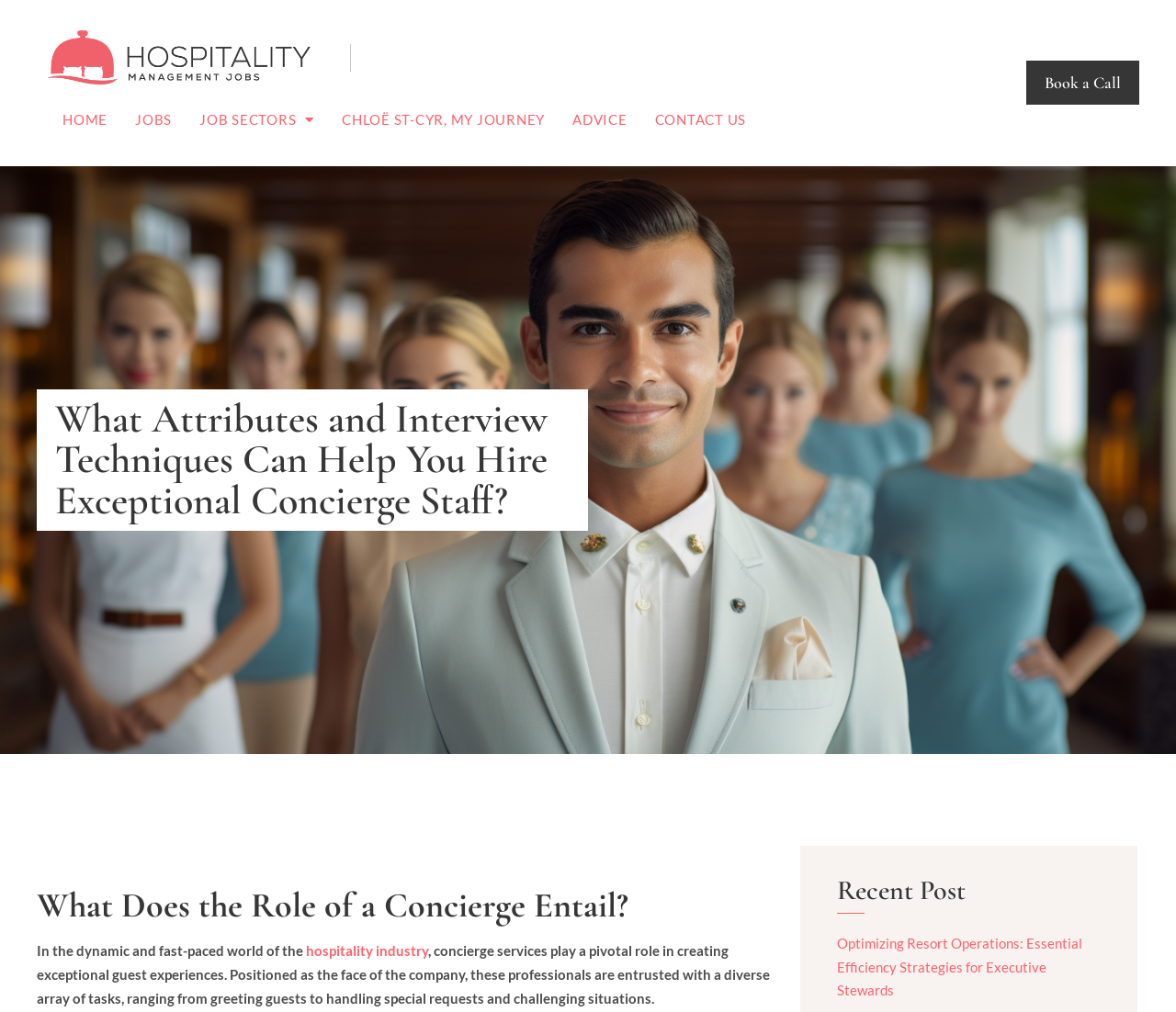Locate the bounding box of the UI element defined by this description: "Book a Call". The coordinates should be given as four float numbers between 0 and 1, formatted as [left, top, right, bottom].

[0.873, 0.06, 0.969, 0.104]